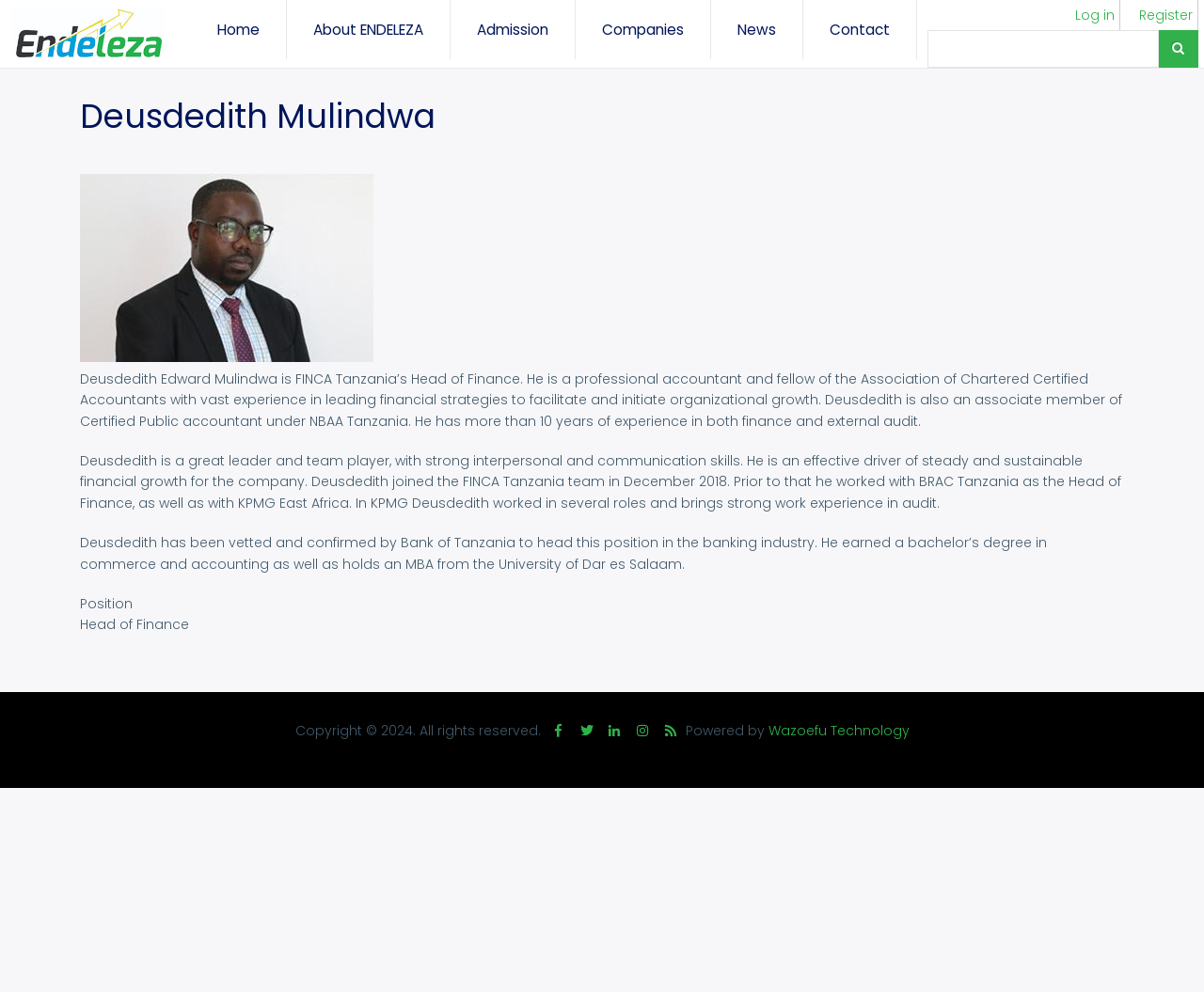Please find the bounding box for the UI element described by: "About ENDELEZA".

[0.239, 0.0, 0.374, 0.06]